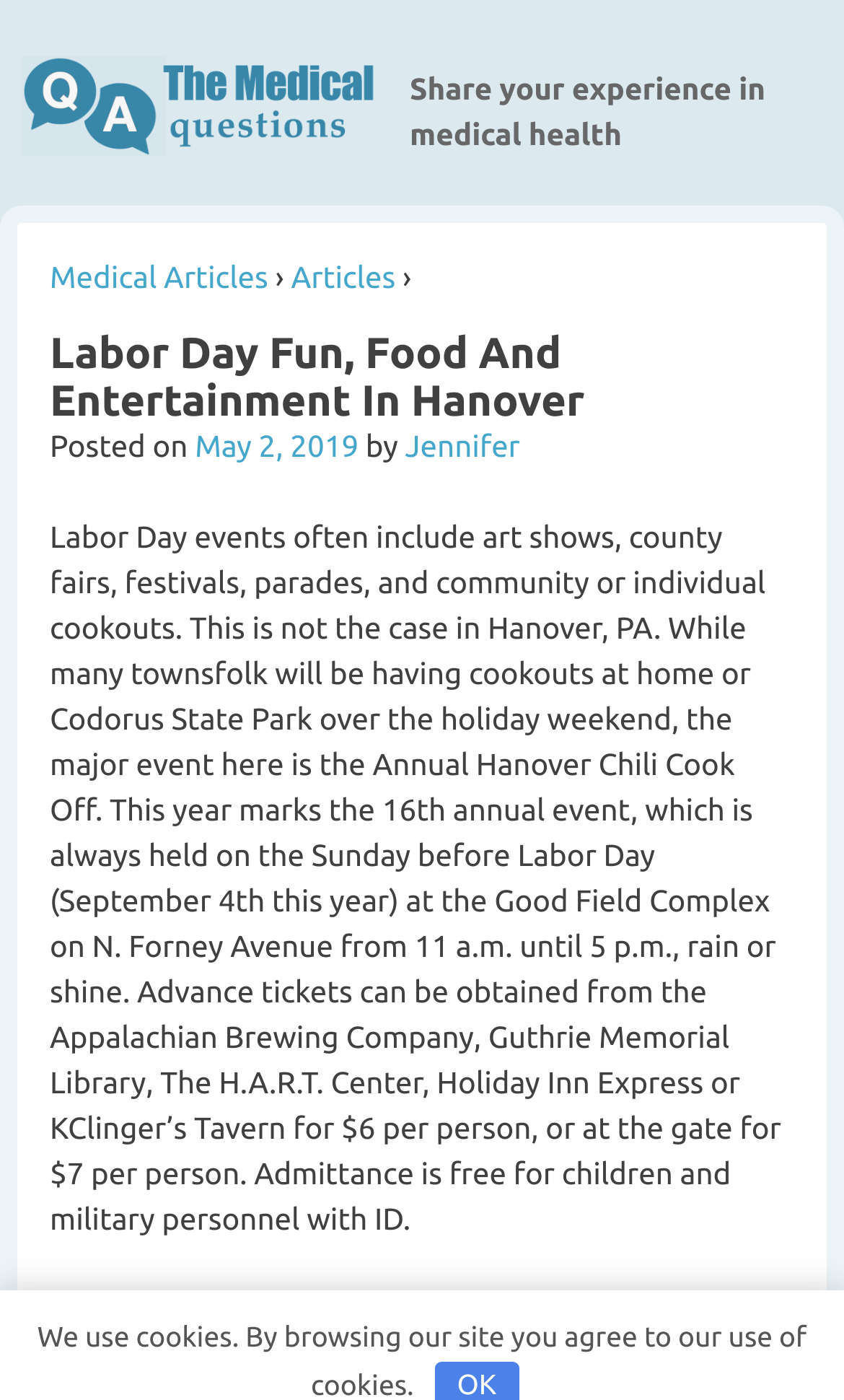Please respond to the question using a single word or phrase:
What is the admission fee for children and military personnel with ID?

Free